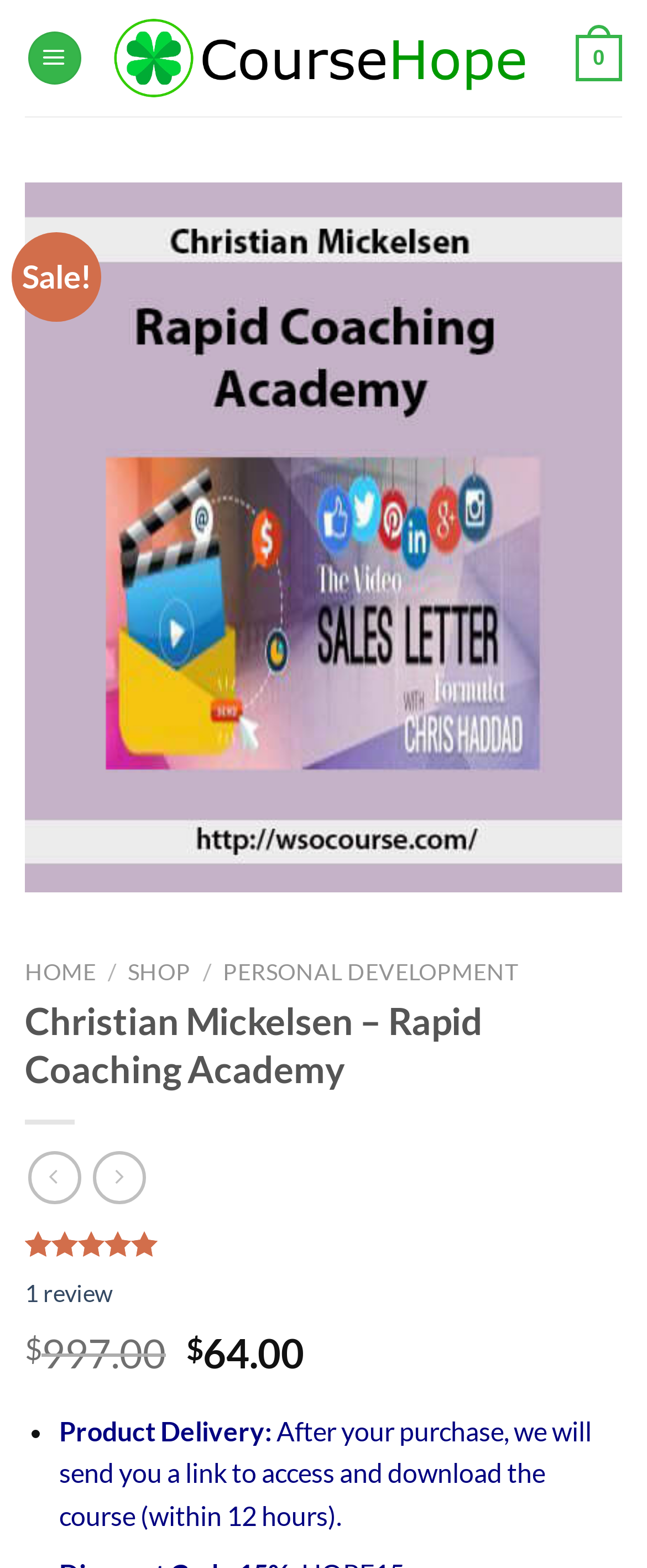Can you give a comprehensive explanation to the question given the content of the image?
What is the current price of the course?

I found the current price of the course by looking at the text 'Current price is: $64.00.' which is located below the original price.